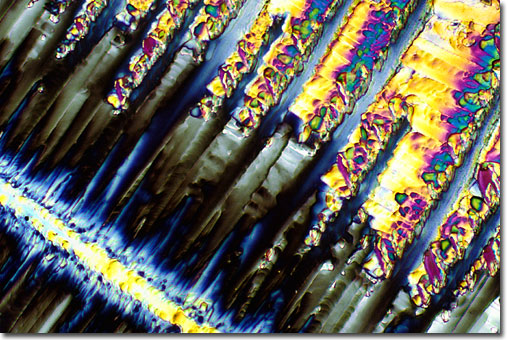What is the significance of visualizations in pharmaceutical research? Based on the image, give a response in one word or a short phrase.

Providing insights